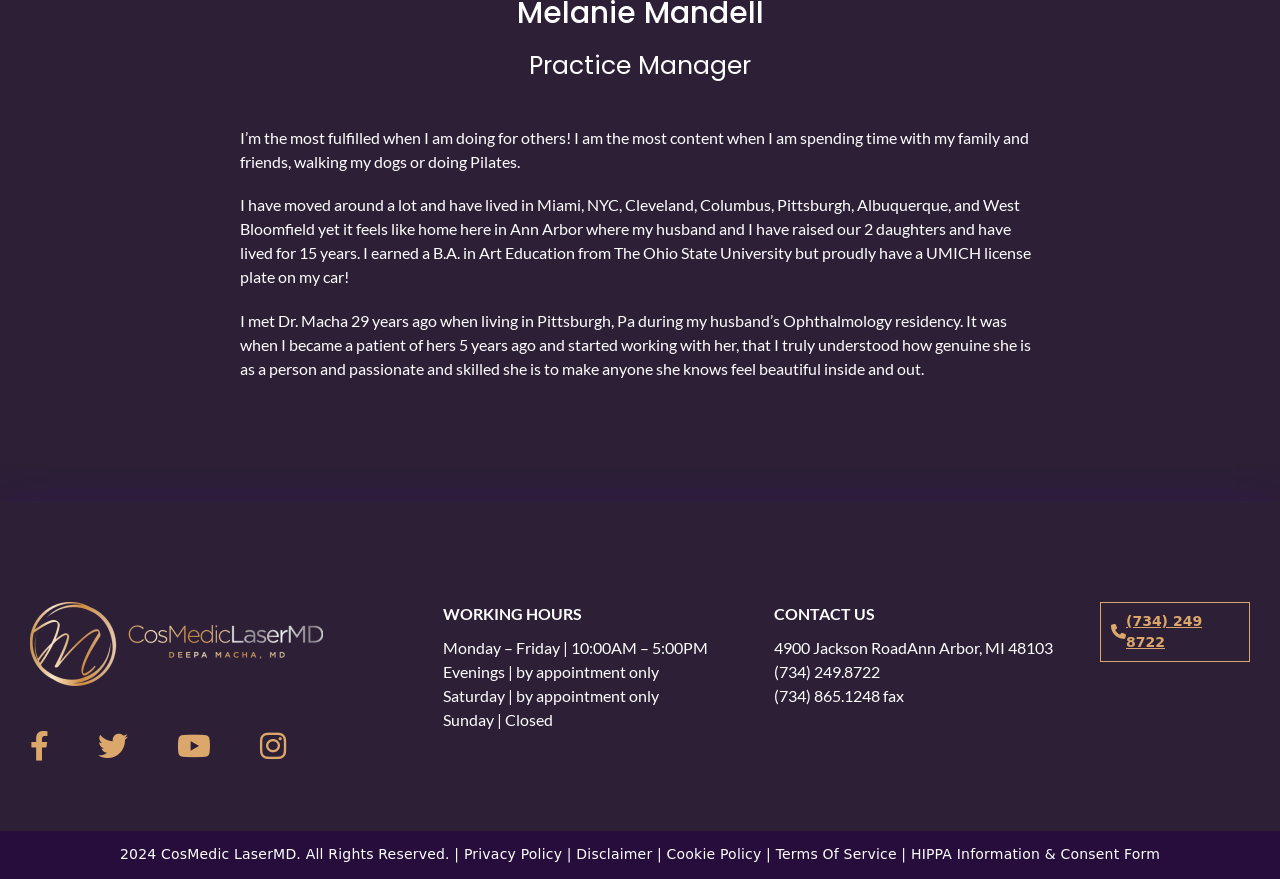Find the bounding box of the web element that fits this description: "Privacy Policy".

[0.362, 0.963, 0.439, 0.981]